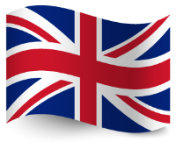Explain the contents of the image with as much detail as possible.

The image depicts the Union Jack, the national flag of the United Kingdom. This iconic flag features a design that combines elements from the crosses of St George (England), St Andrew (Scotland), and St Patrick (Ireland). The flag showcases a diagonal cross in red on a white background, superimposed on a blue field with a white border. The vibrant colors of red, white, and blue are traditionally associated with British identity and heritage. The flowing design of the flag suggests movement, capturing the dynamic spirit of the United Kingdom.